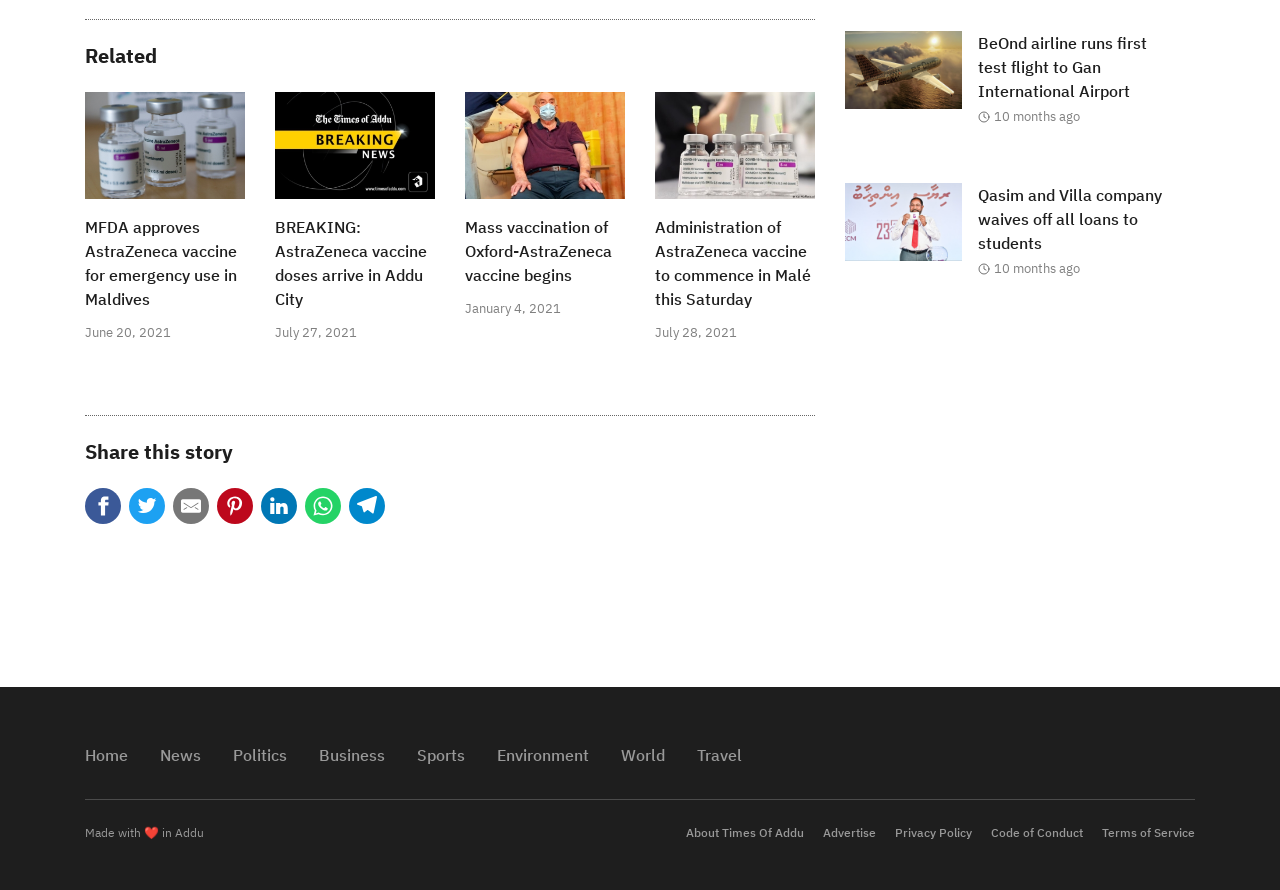Given the description of a UI element: "About Times Of Addu", identify the bounding box coordinates of the matching element in the webpage screenshot.

[0.536, 0.927, 0.628, 0.944]